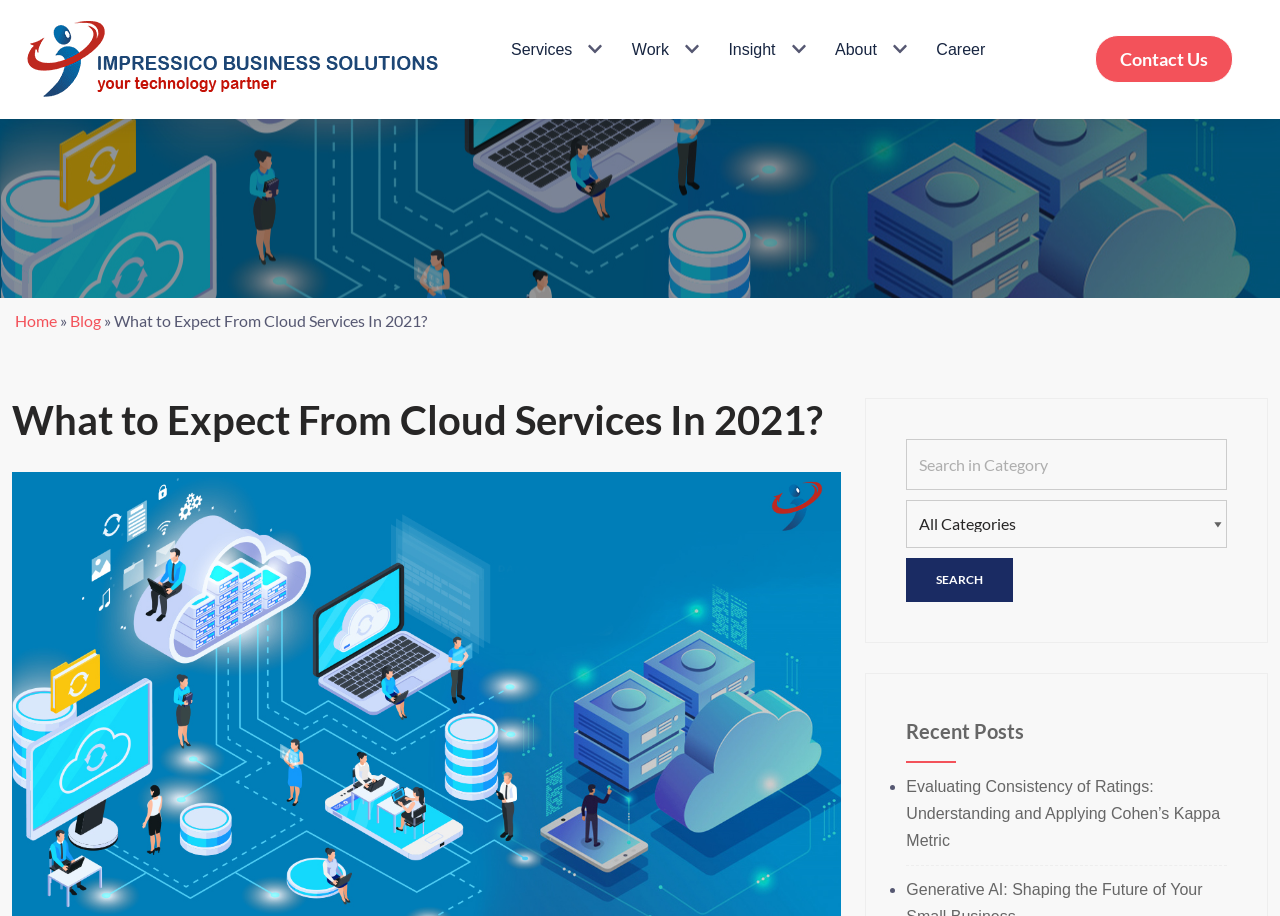What are the main menu items?
Provide a well-explained and detailed answer to the question.

I found the main menu items by examining the navigation section of the webpage, which is located at the top-right corner. The menu items are 'Services', 'Work', 'Insight', 'About', and 'Career', each with a dropdown button next to it.